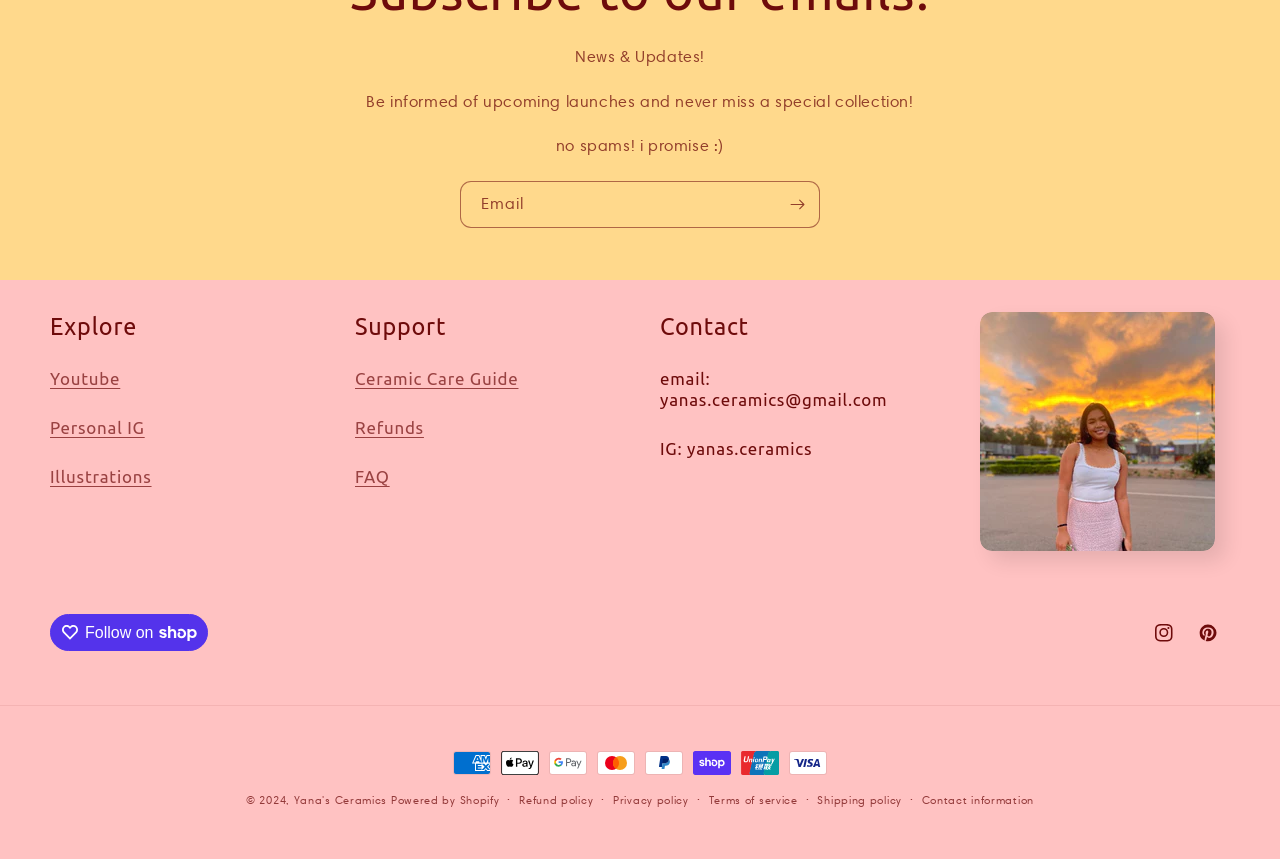Find and provide the bounding box coordinates for the UI element described here: "Ceramic Care Guide". The coordinates should be given as four float numbers between 0 and 1: [left, top, right, bottom].

[0.277, 0.43, 0.405, 0.452]